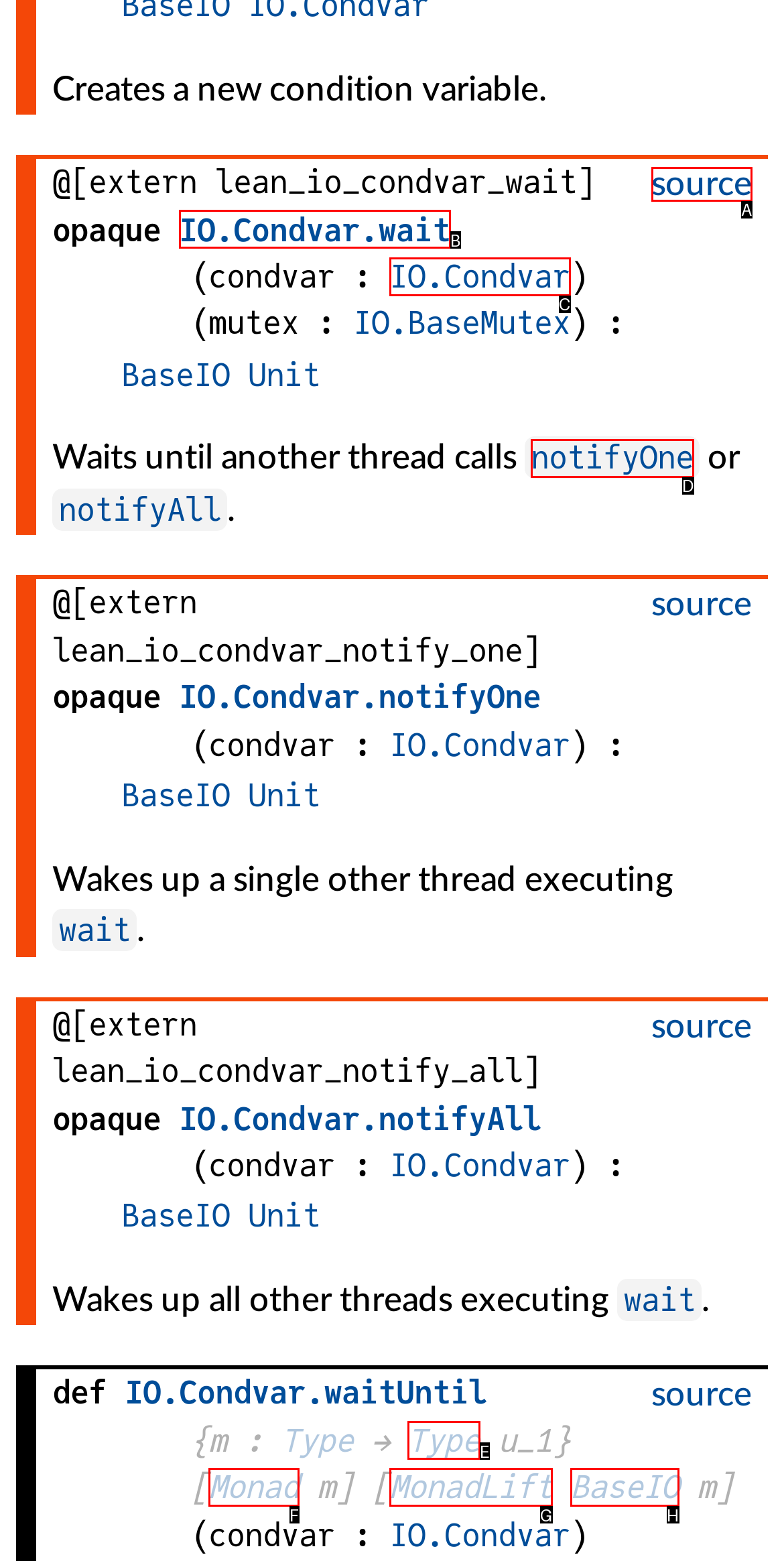Tell me which one HTML element I should click to complete the following task: Input your email Answer with the option's letter from the given choices directly.

None